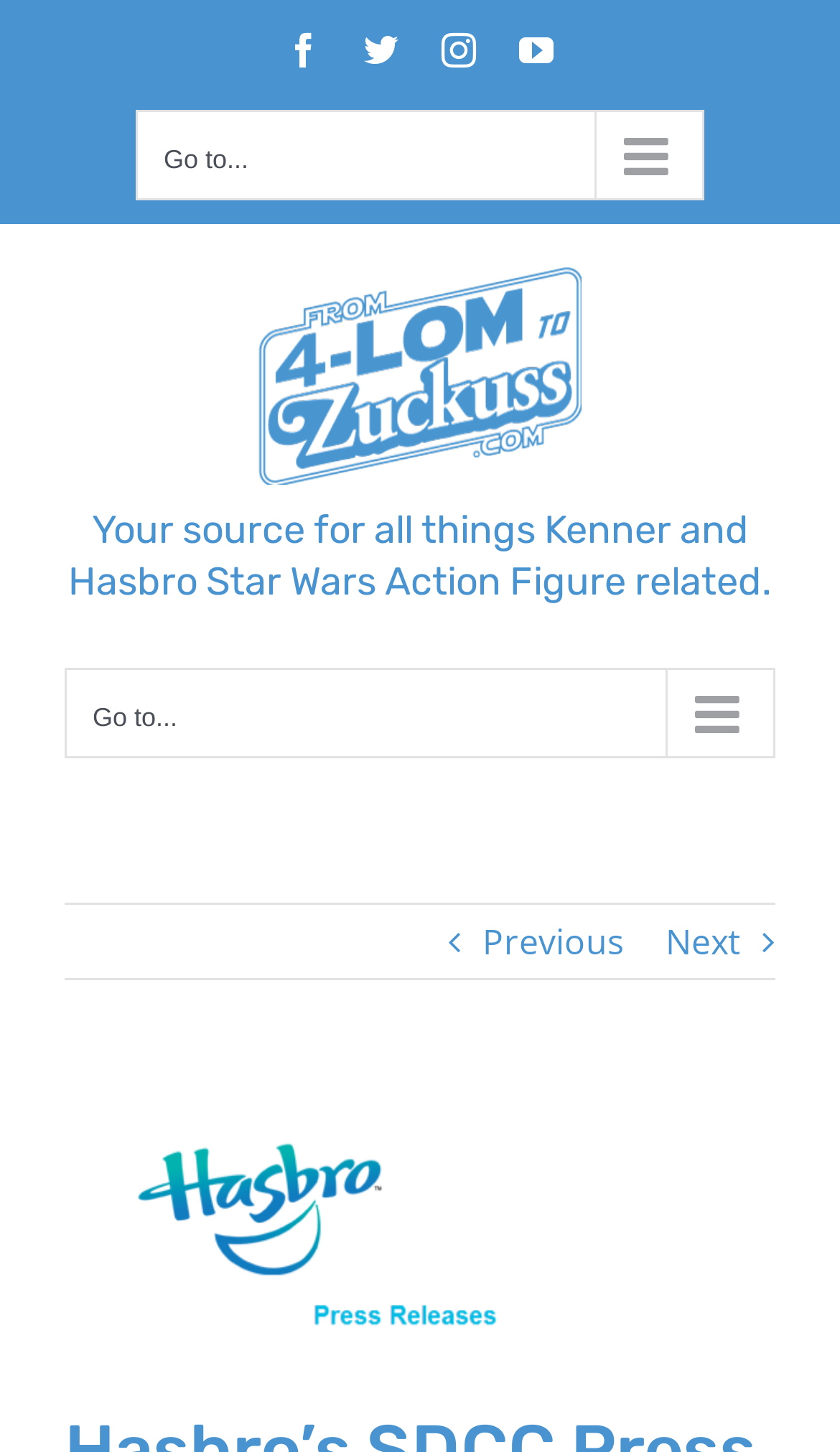Write a detailed summary of the webpage.

The webpage is about Hasbro's Star Wars action figures, specifically focusing on the press releases from the San Diego Comic-Con (SDCC) convention. 

At the top left corner, there are four social media links: Facebook, Twitter, Instagram, and YouTube. 

Below these links, there is a secondary mobile menu button labeled "Go to..." with an arrow icon. 

To the right of the secondary mobile menu button, the website's logo, "From 4-LOM to Zuckuss.com", is displayed with an image. 

Below the logo, there is a heading that describes the website as a source for all things Kenner and Hasbro Star Wars action figure related. 

Underneath the heading, there is a main menu mobile navigation bar with a "Go to..." button and links to the home page. 

At the bottom of the page, there are navigation links to previous and next pages, with an arrow icon on each link. The "Next" link is located to the right of the "Previous" link. 

On the same line as the navigation links, there is a link to a specific press release dated "2014-07-24_1659", which has a "View Larger Image" button below it.